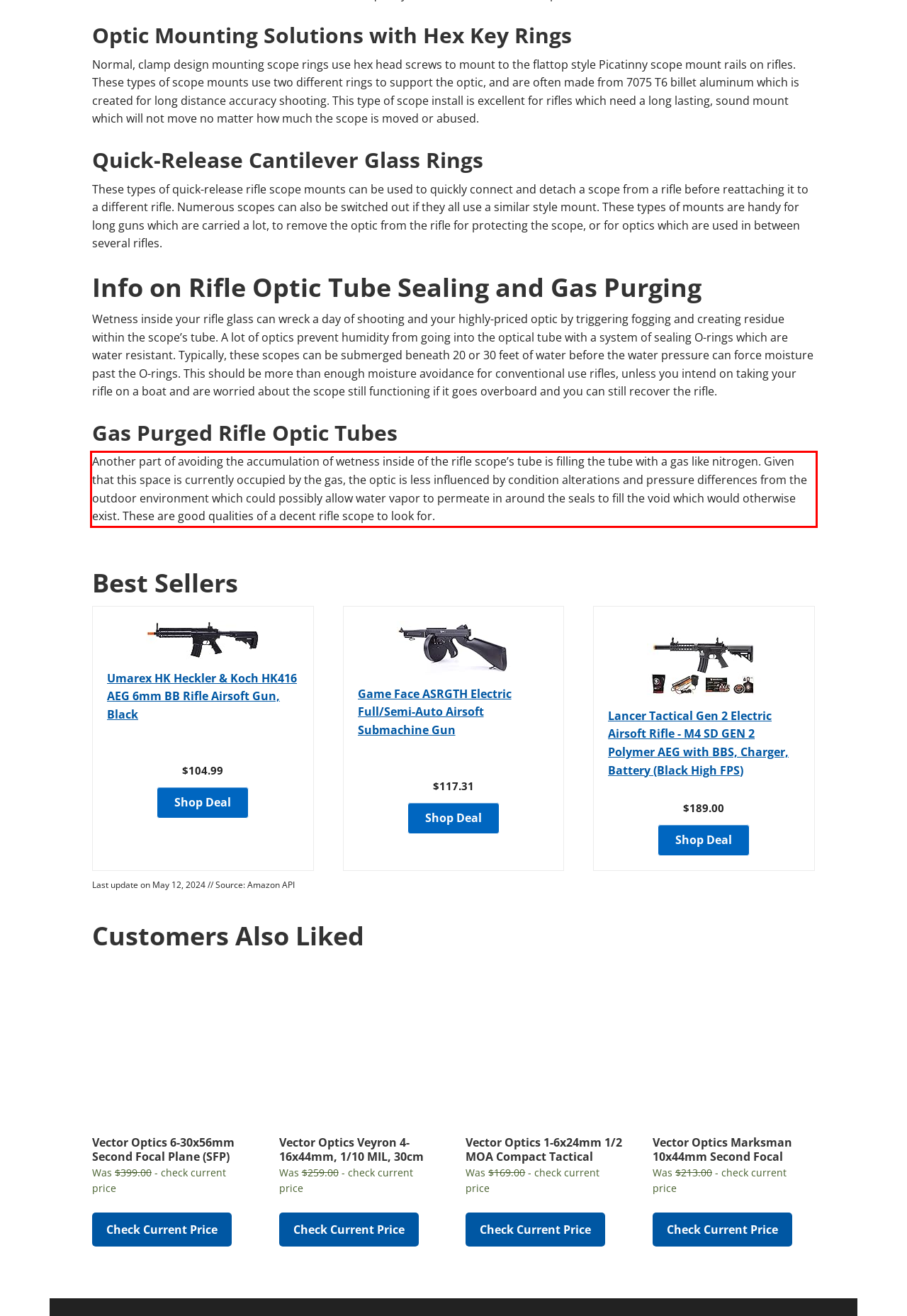Please use OCR to extract the text content from the red bounding box in the provided webpage screenshot.

Another part of avoiding the accumulation of wetness inside of the rifle scope’s tube is filling the tube with a gas like nitrogen. Given that this space is currently occupied by the gas, the optic is less influenced by condition alterations and pressure differences from the outdoor environment which could possibly allow water vapor to permeate in around the seals to fill the void which would otherwise exist. These are good qualities of a decent rifle scope to look for.